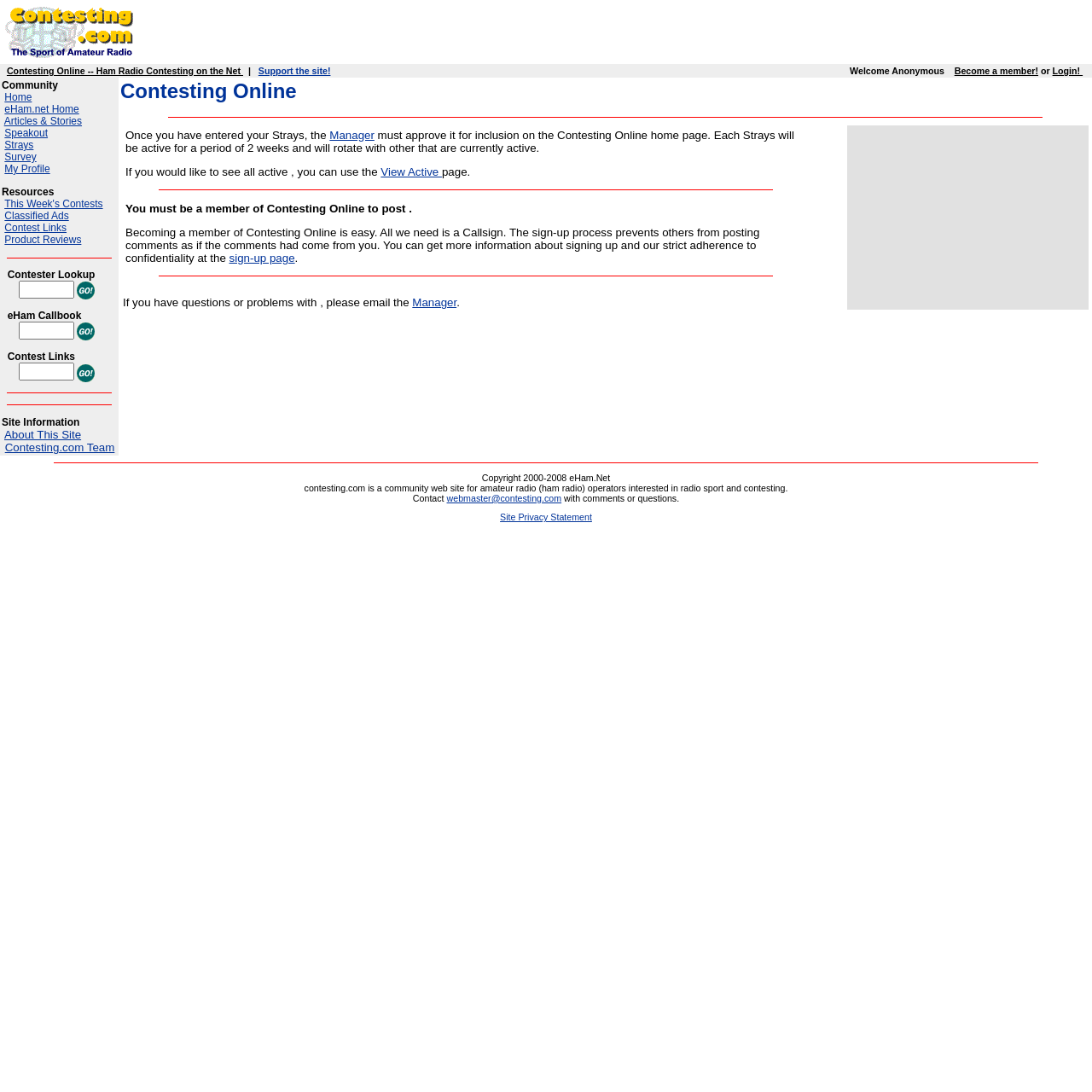Carefully examine the image and provide an in-depth answer to the question: How long are Strays active on the website?

The webpage states that once you have entered your Strays, they will be active for a period of 2 weeks and will rotate with other active Strays.